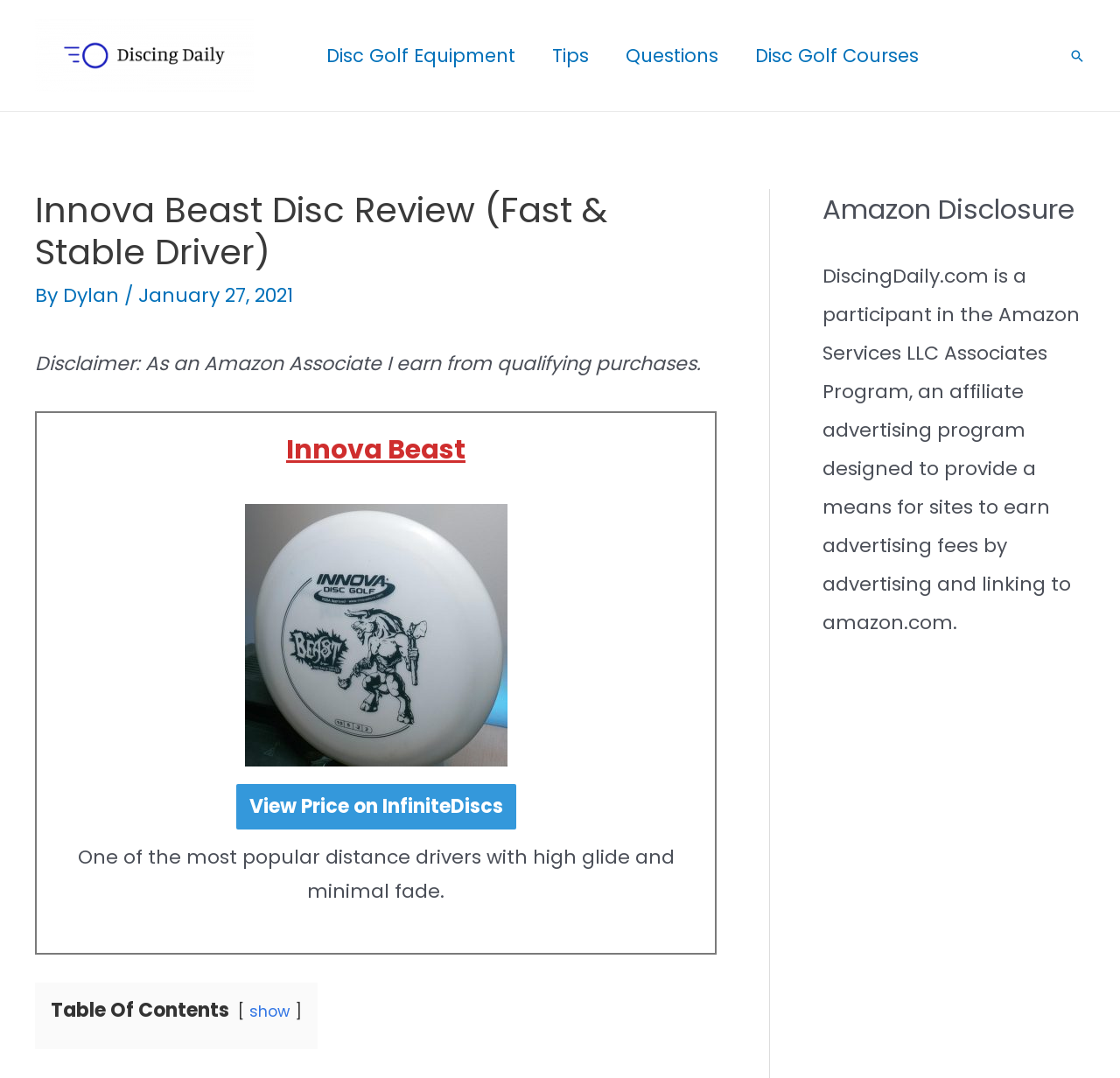Find the bounding box coordinates of the clickable region needed to perform the following instruction: "Show table of contents". The coordinates should be provided as four float numbers between 0 and 1, i.e., [left, top, right, bottom].

[0.223, 0.929, 0.259, 0.948]